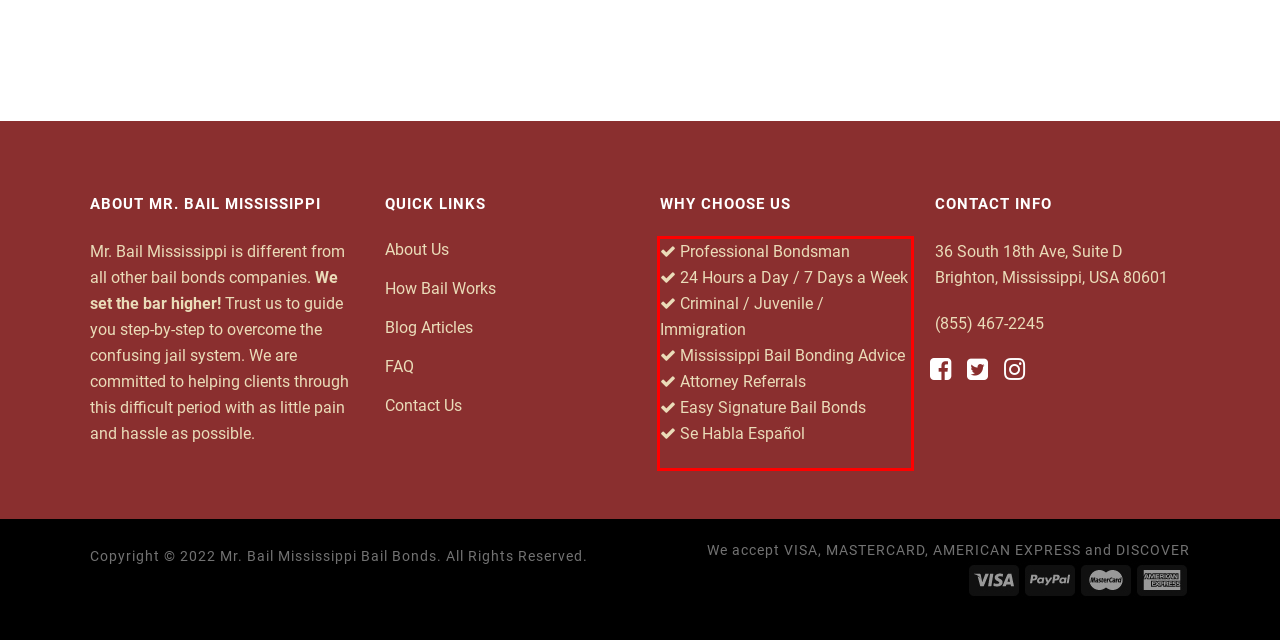Perform OCR on the text inside the red-bordered box in the provided screenshot and output the content.

Professional Bondsman 24 Hours a Day / 7 Days a Week Criminal / Juvenile / Immigration Mississippi Bail Bonding Advice Attorney Referrals Easy Signature Bail Bonds Se Habla Español